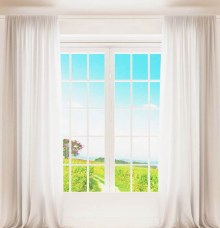Consider the image and give a detailed and elaborate answer to the question: 
What is the purpose of the window's grid design?

The caption explains that the window's elegant grid design allows natural light to flood the interior, creating a fresh and inviting atmosphere, implying that the primary purpose of the grid design is to facilitate the entry of natural light.